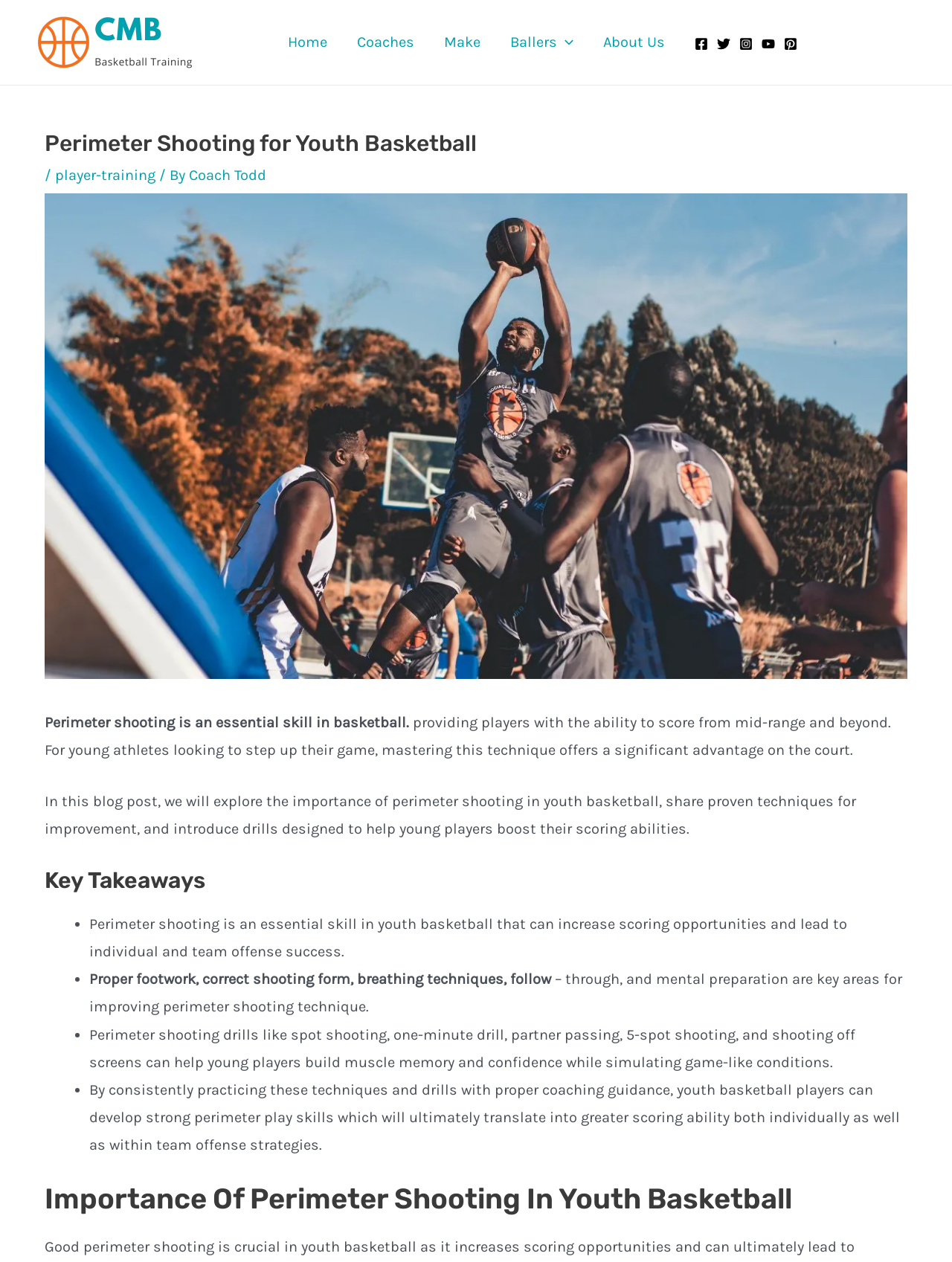How many key takeaways are mentioned in the blog post?
Look at the image and construct a detailed response to the question.

There are four key takeaways mentioned in the blog post, which are listed in bullet points. These takeaways highlight the importance of perimeter shooting in youth basketball and provide tips for improving this skill.